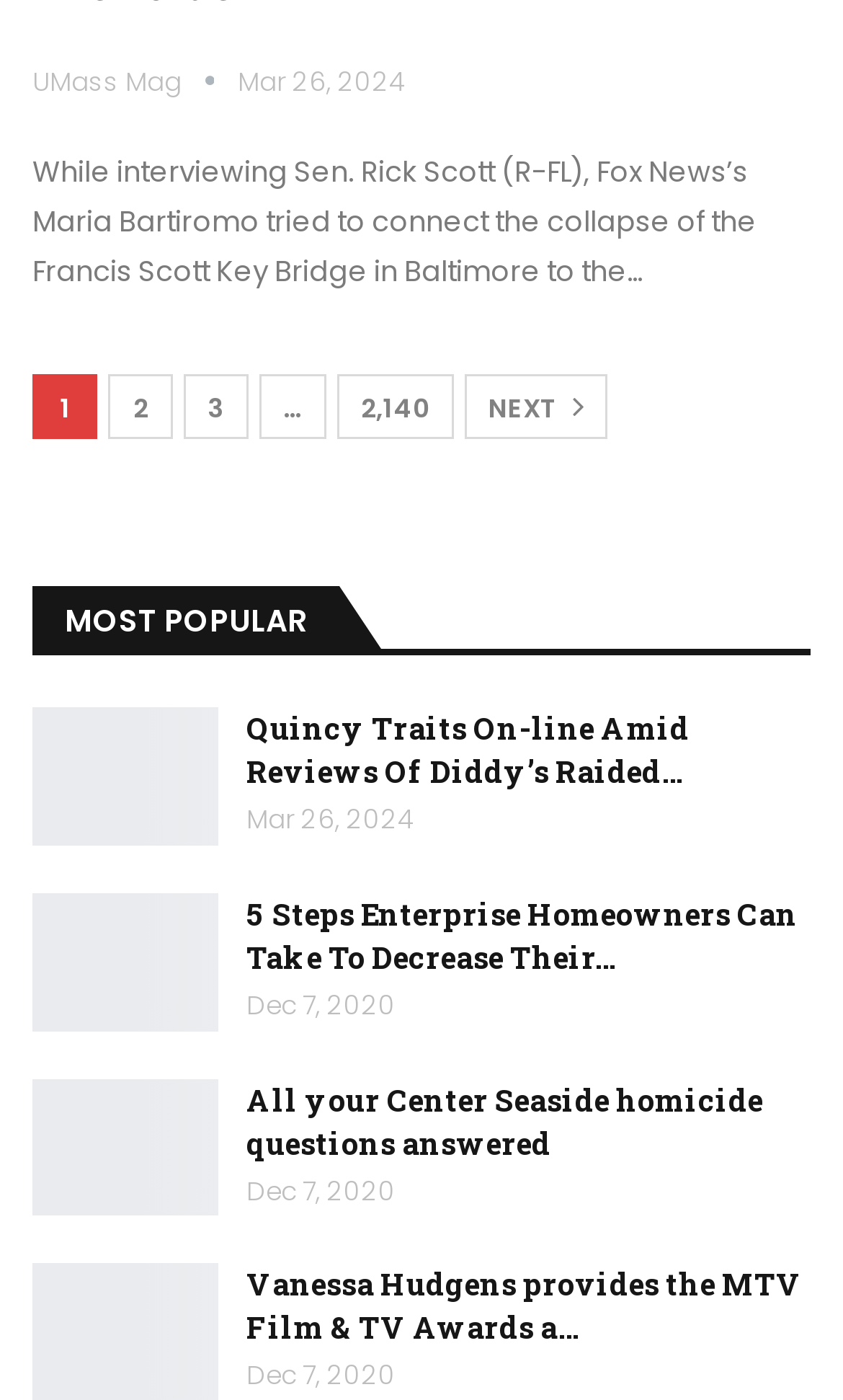Specify the bounding box coordinates of the area that needs to be clicked to achieve the following instruction: "View the article about 5 Steps Enterprise Homeowners Can Take To Decrease Their".

[0.292, 0.638, 0.946, 0.698]